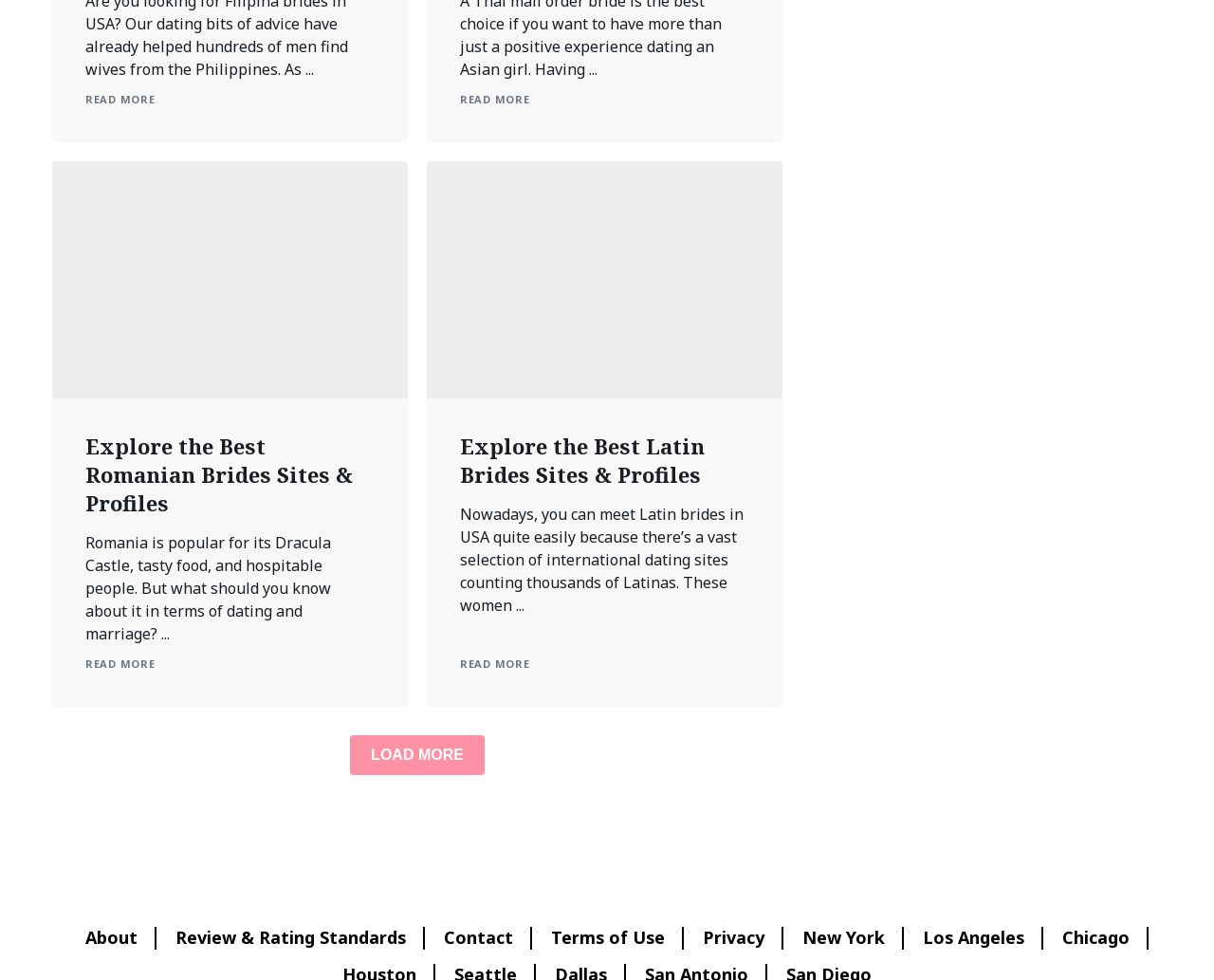How many links are in the footer section?
By examining the image, provide a one-word or phrase answer.

7